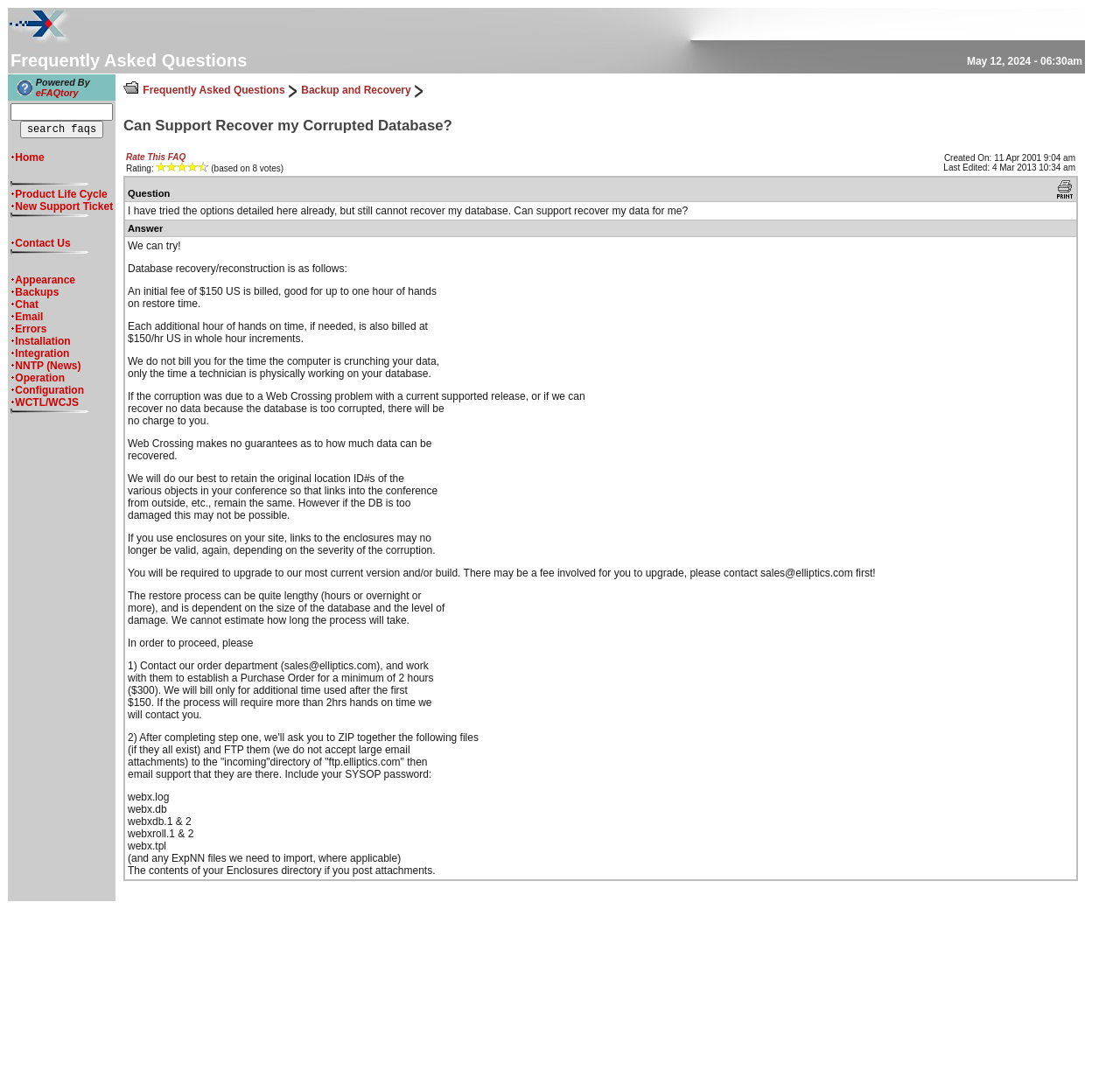Could you locate the bounding box coordinates for the section that should be clicked to accomplish this task: "Create a new support ticket".

[0.014, 0.187, 0.101, 0.199]